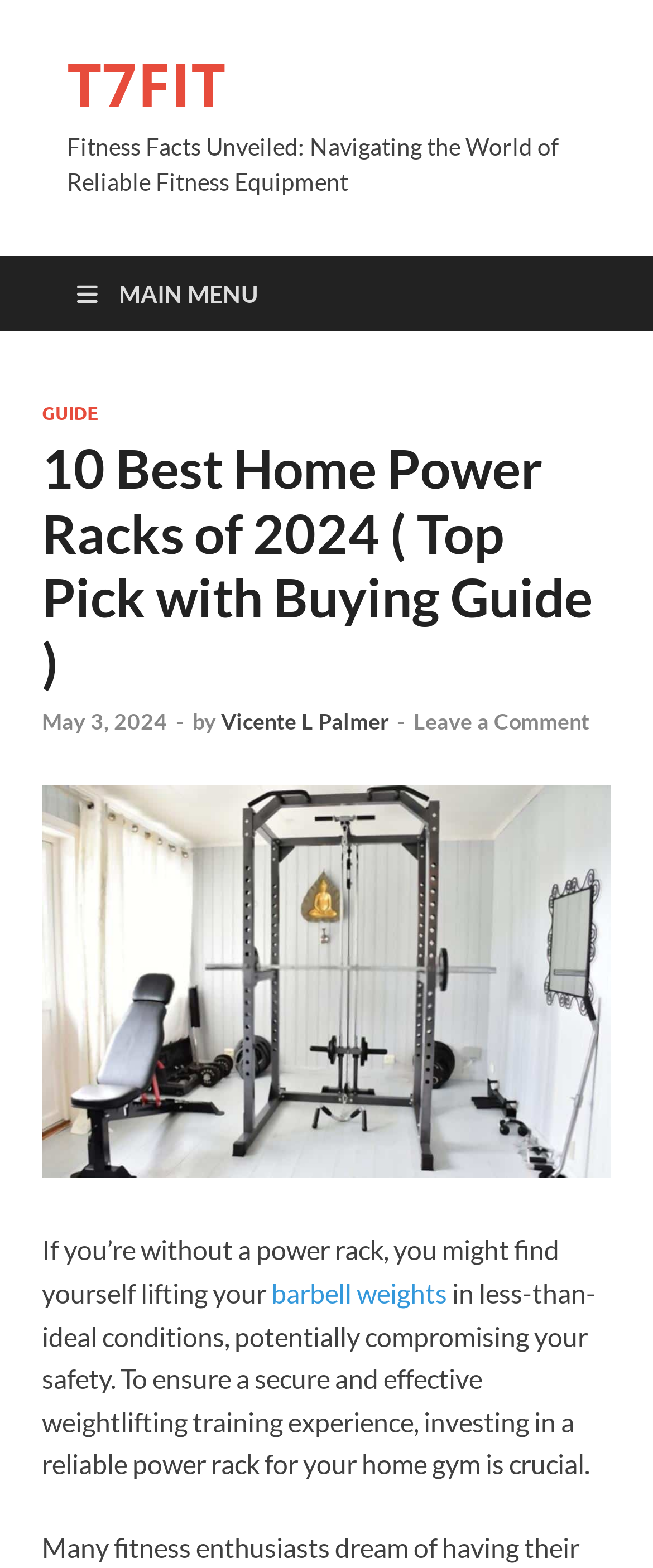Highlight the bounding box coordinates of the element you need to click to perform the following instruction: "Open the navigation menu."

None